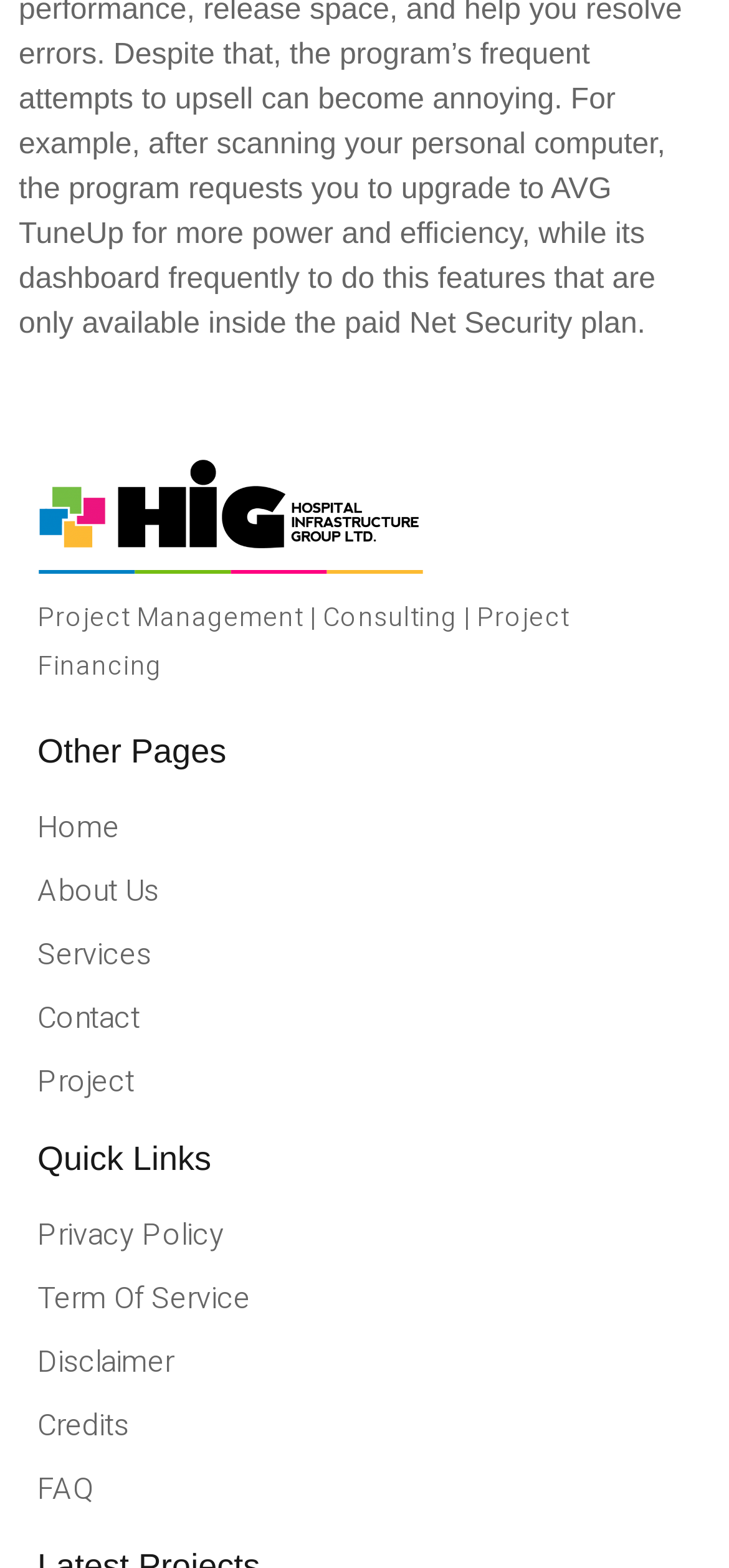Answer the following inquiry with a single word or phrase:
How many links are under 'Other Pages'?

6